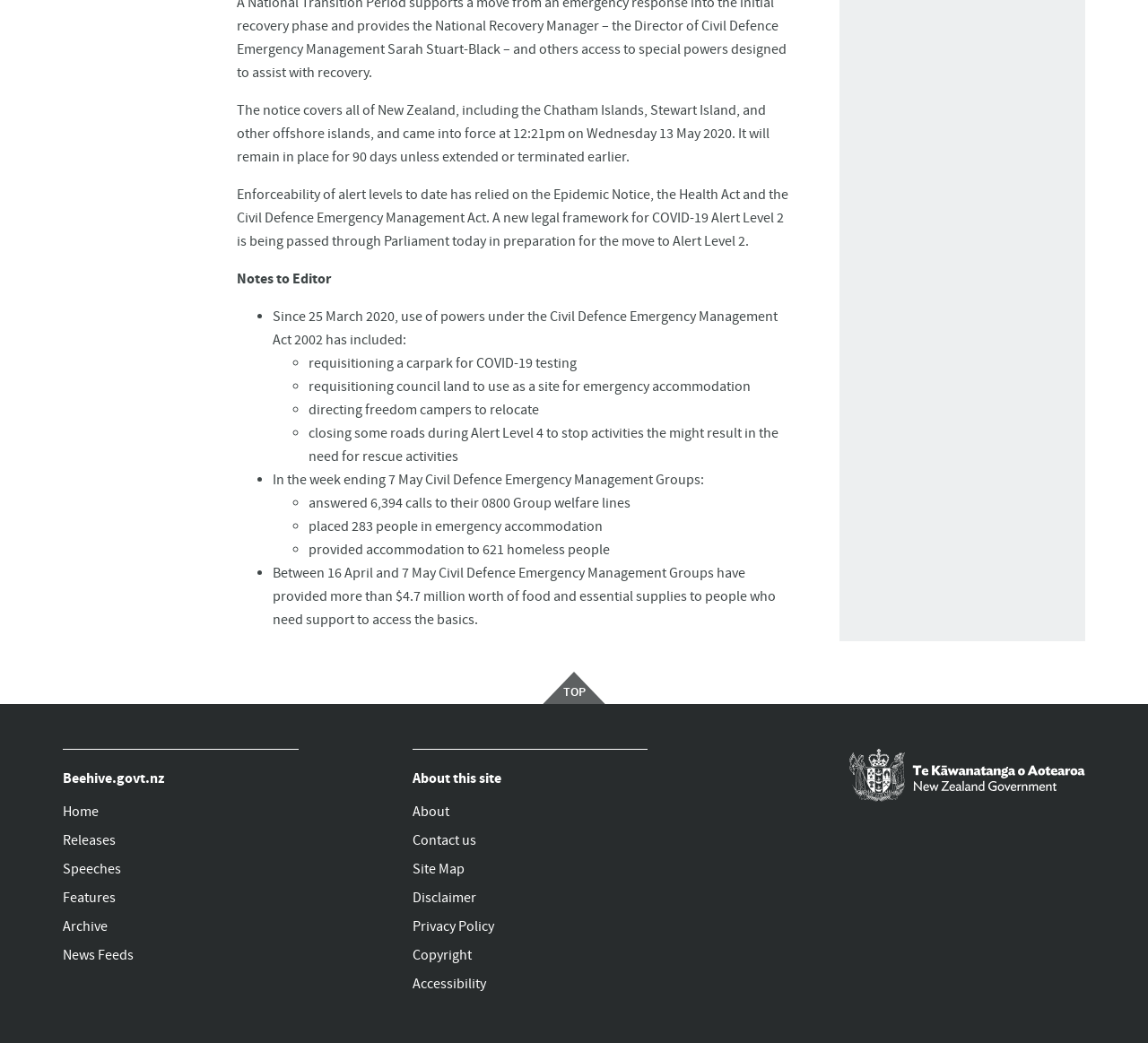Identify the bounding box for the UI element that is described as follows: "About".

[0.359, 0.764, 0.564, 0.792]